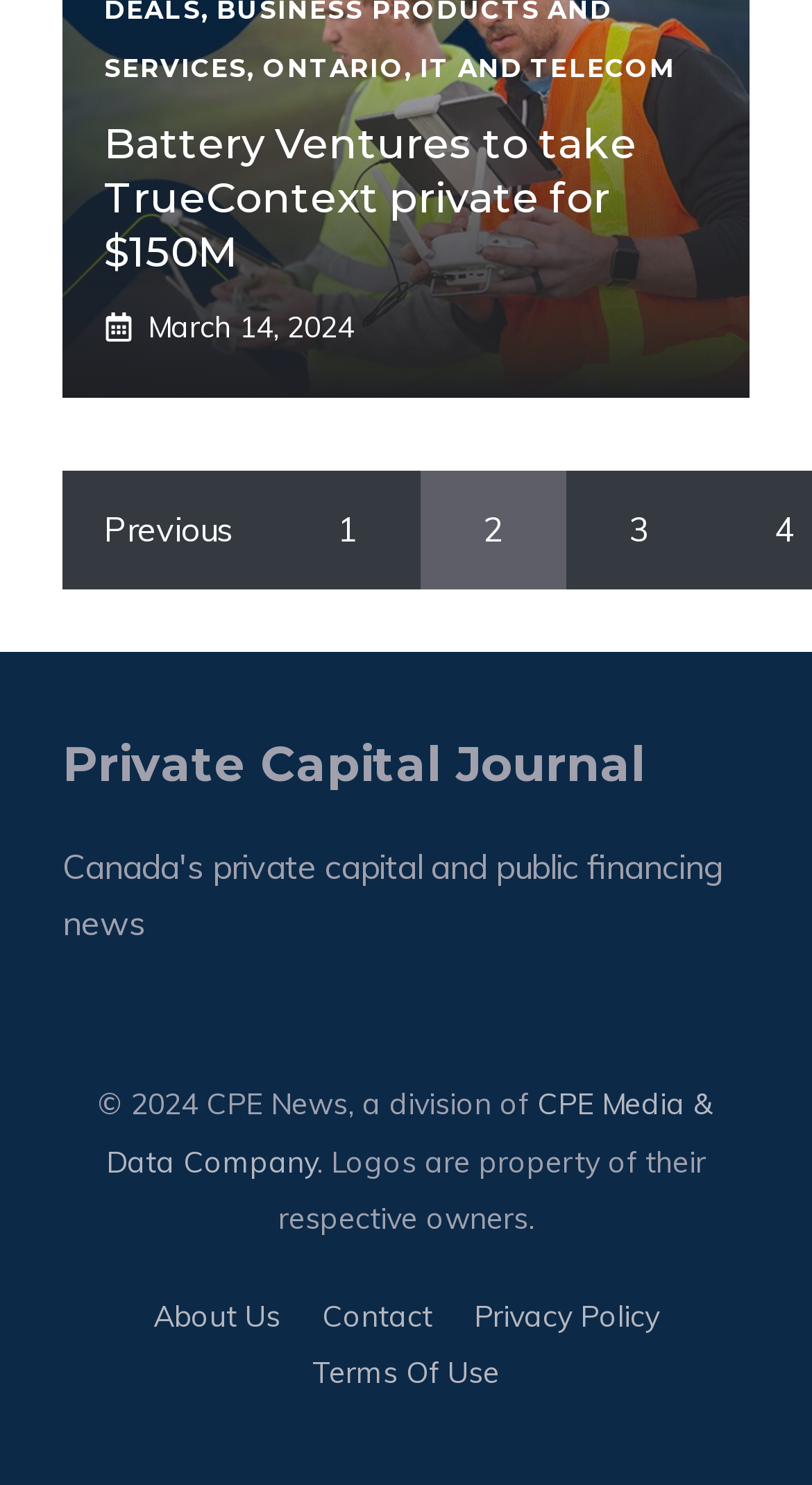Locate the bounding box coordinates of the segment that needs to be clicked to meet this instruction: "visit page 1".

[0.338, 0.317, 0.518, 0.397]